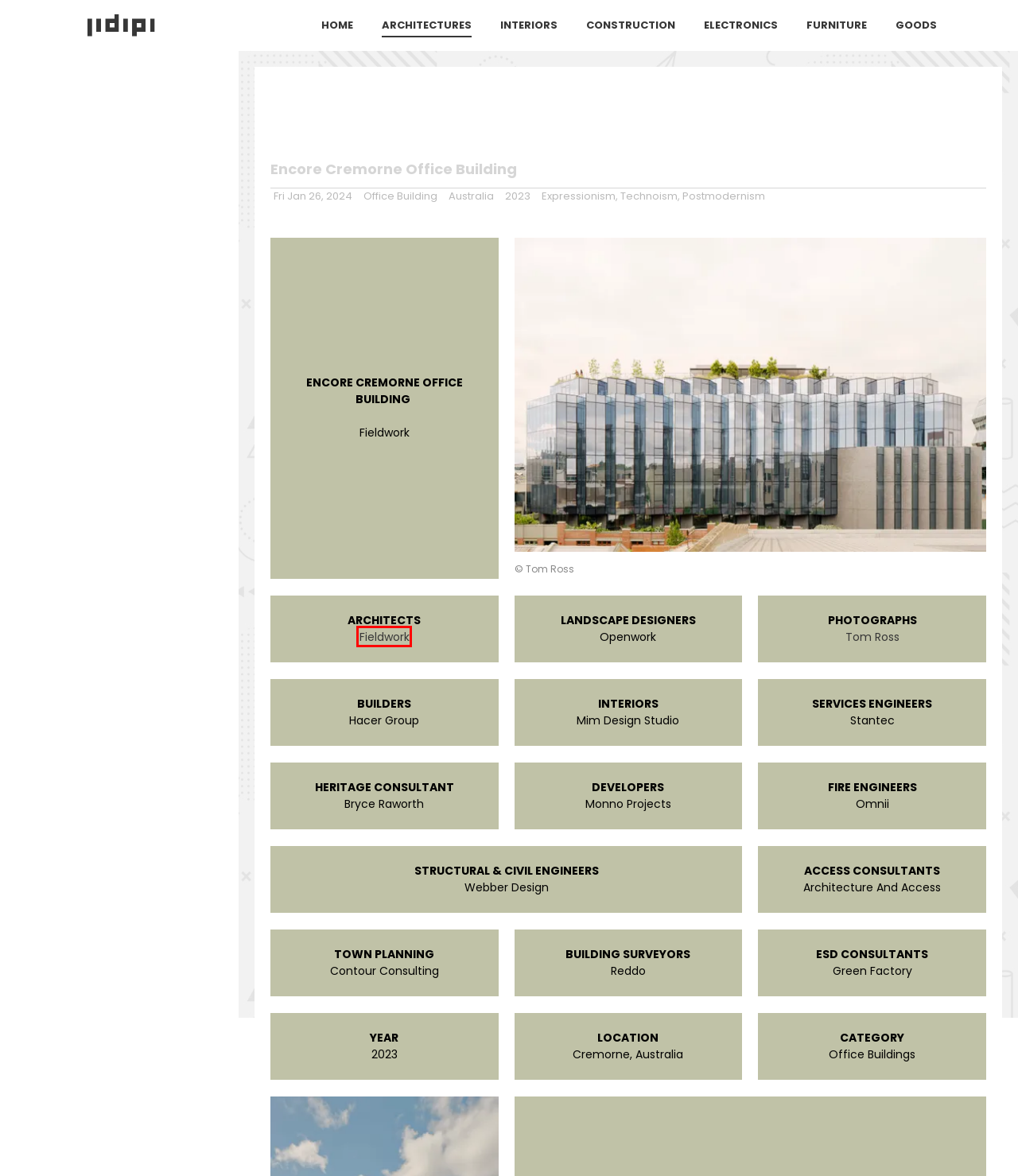You have a screenshot showing a webpage with a red bounding box around a UI element. Choose the webpage description that best matches the new page after clicking the highlighted element. Here are the options:
A. Interiors - Jidipi
B. Construction - Jidipi
C. Architectures - Jidipi
D. Tom Ross – Australian architectural and editorial photographer.
E. Goods - Jidipi
F. Electronics - Jidipi
G. Projects - Fieldwork
H. Furniture - Jidipi

G